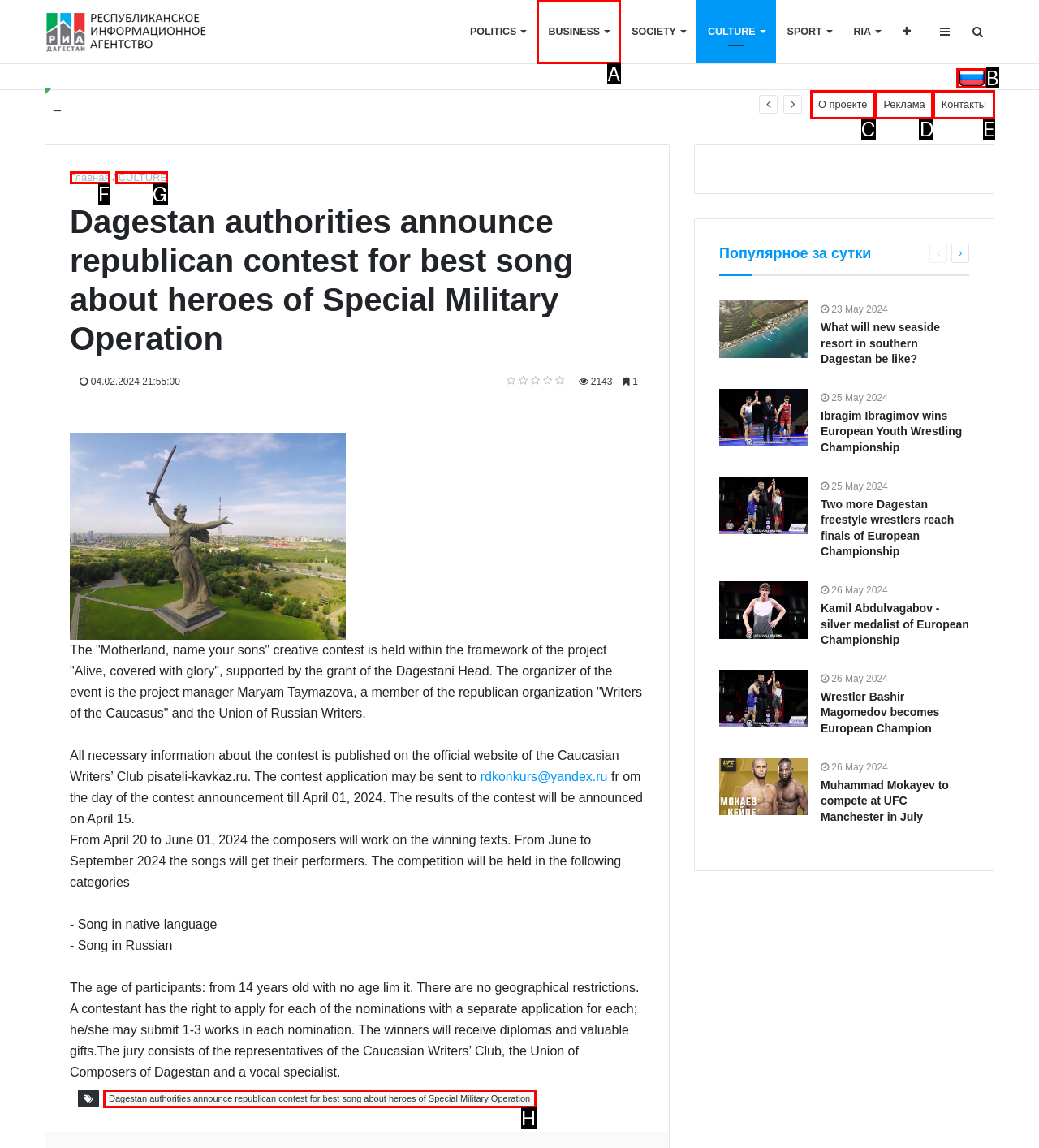Choose the option that best matches the description: О проекте
Indicate the letter of the matching option directly.

C